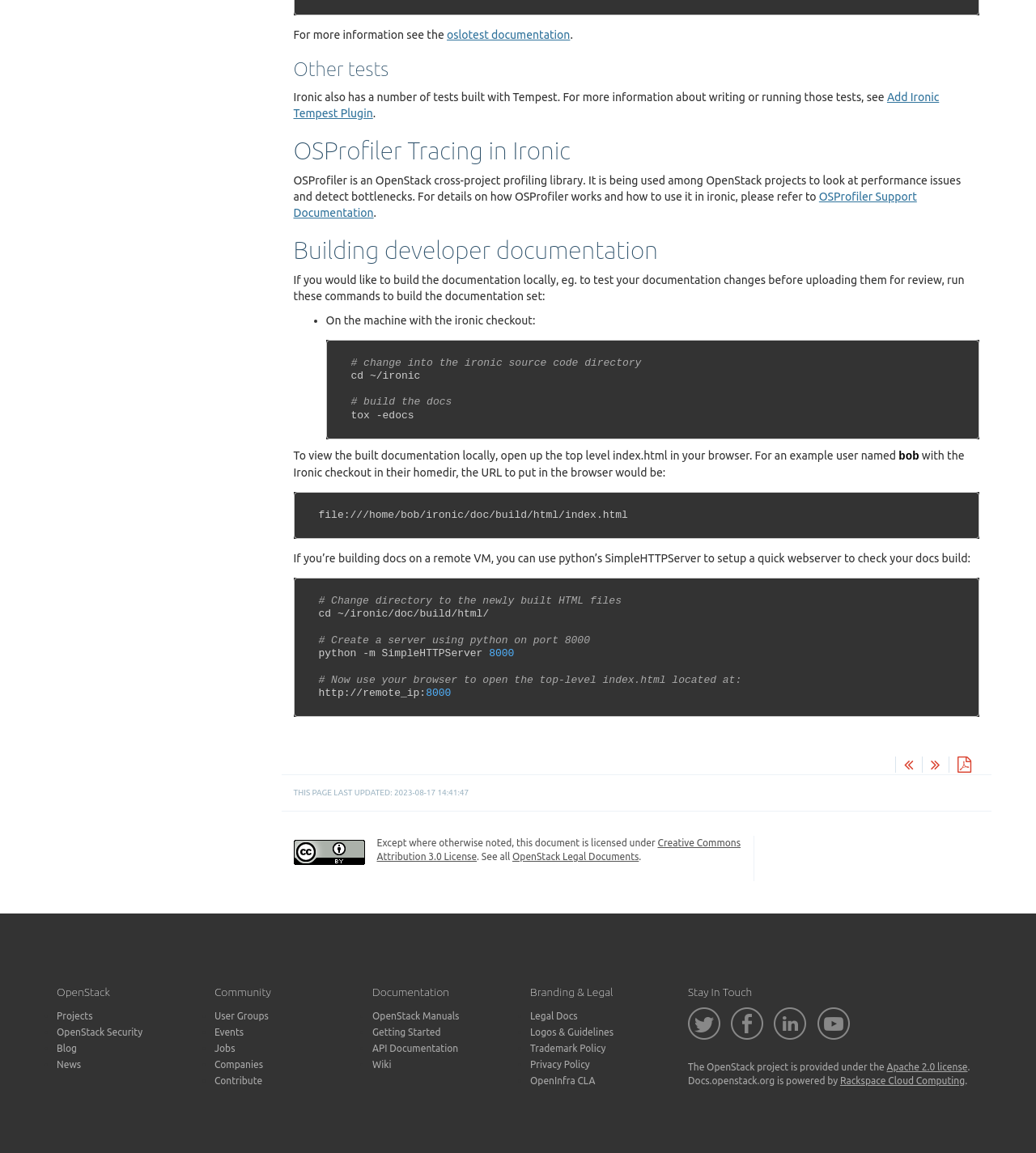Provide the bounding box coordinates for the UI element that is described by this text: "Legal Docs". The coordinates should be in the form of four float numbers between 0 and 1: [left, top, right, bottom].

[0.512, 0.876, 0.558, 0.885]